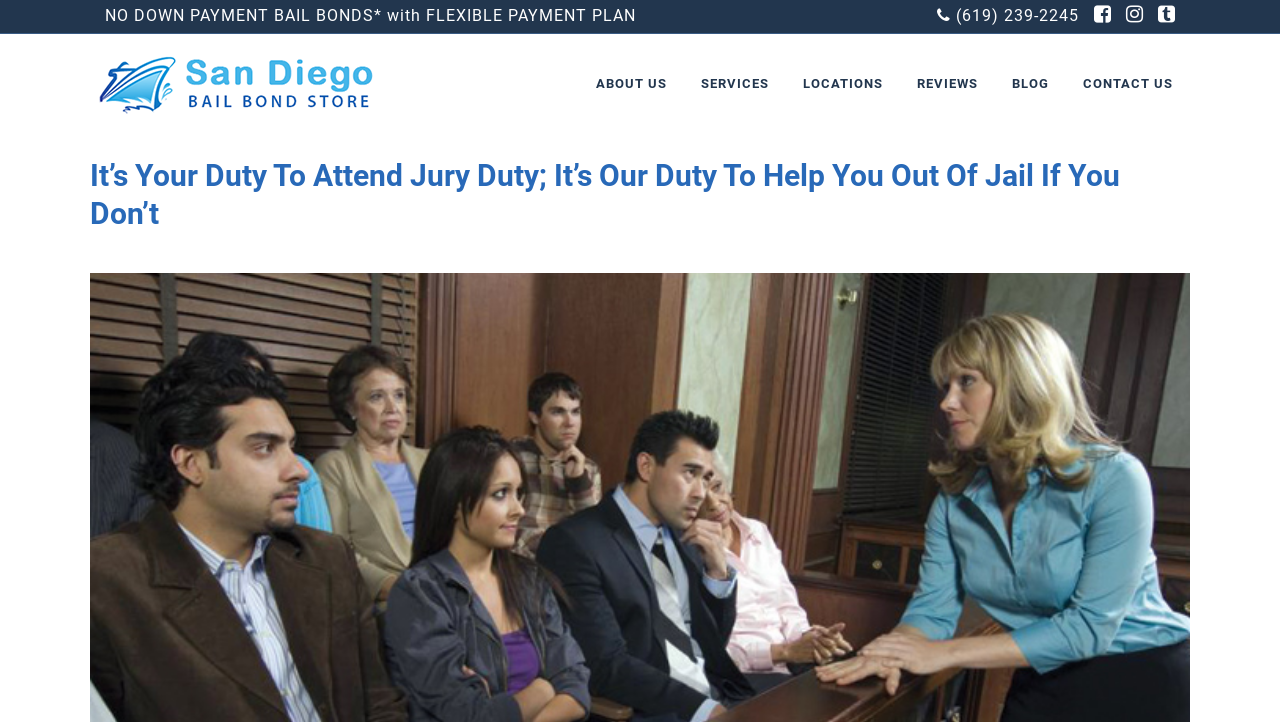Find the bounding box coordinates of the clickable area that will achieve the following instruction: "Search for a warrant".

[0.082, 0.008, 0.497, 0.035]